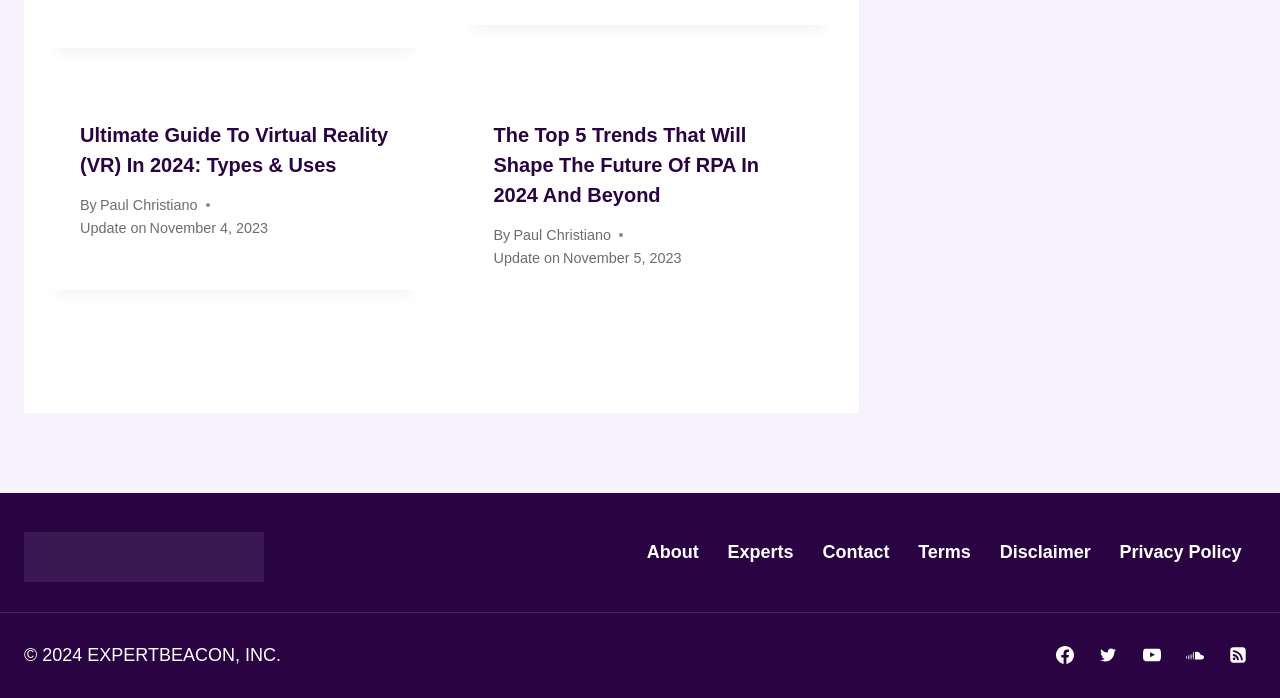Determine the bounding box coordinates of the area to click in order to meet this instruction: "Go to the Contact page".

[0.631, 0.77, 0.706, 0.813]